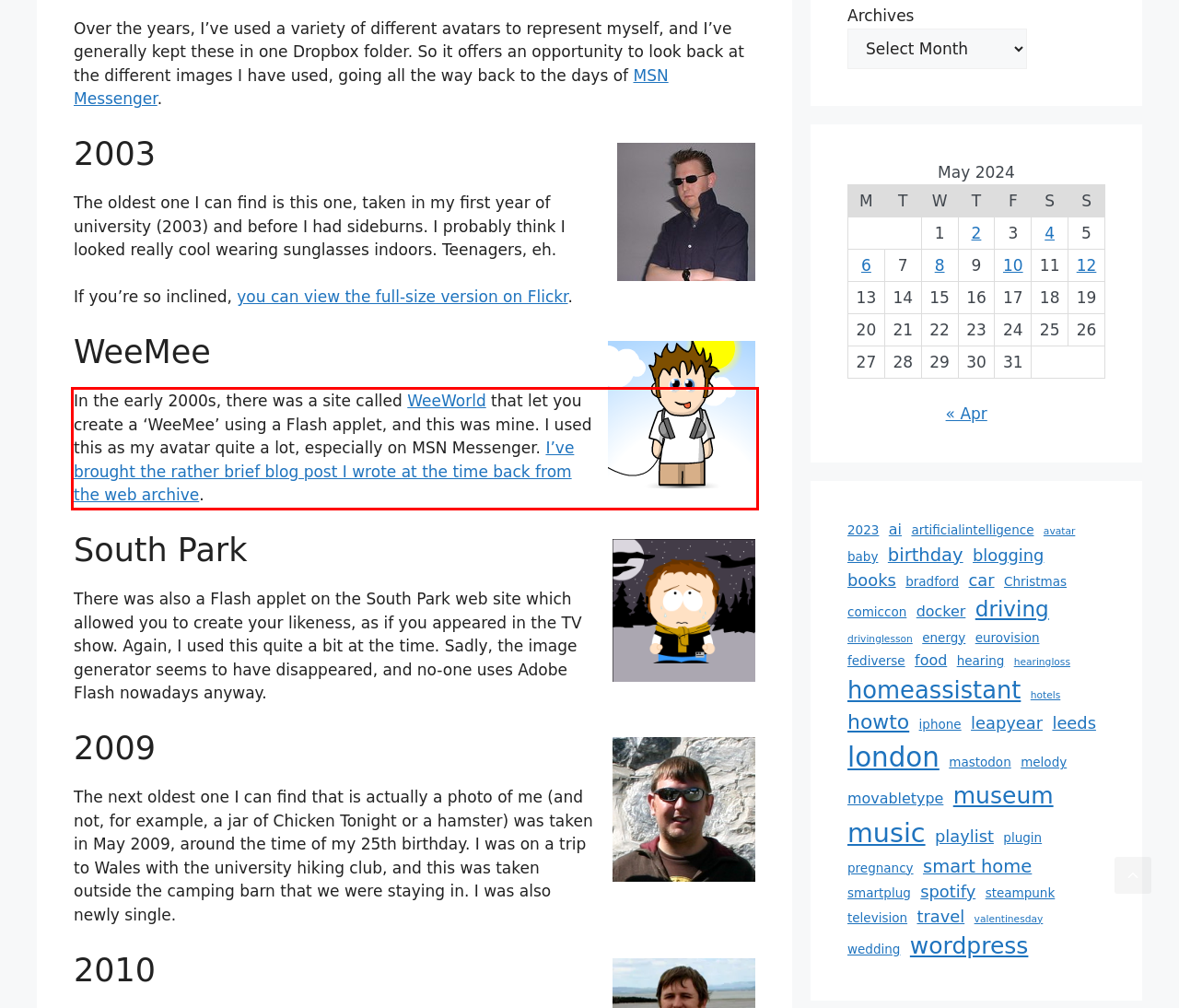Please examine the webpage screenshot containing a red bounding box and use OCR to recognize and output the text inside the red bounding box.

In the early 2000s, there was a site called WeeWorld that let you create a ‘WeeMee’ using a Flash applet, and this was mine. I used this as my avatar quite a lot, especially on MSN Messenger. I’ve brought the rather brief blog post I wrote at the time back from the web archive.